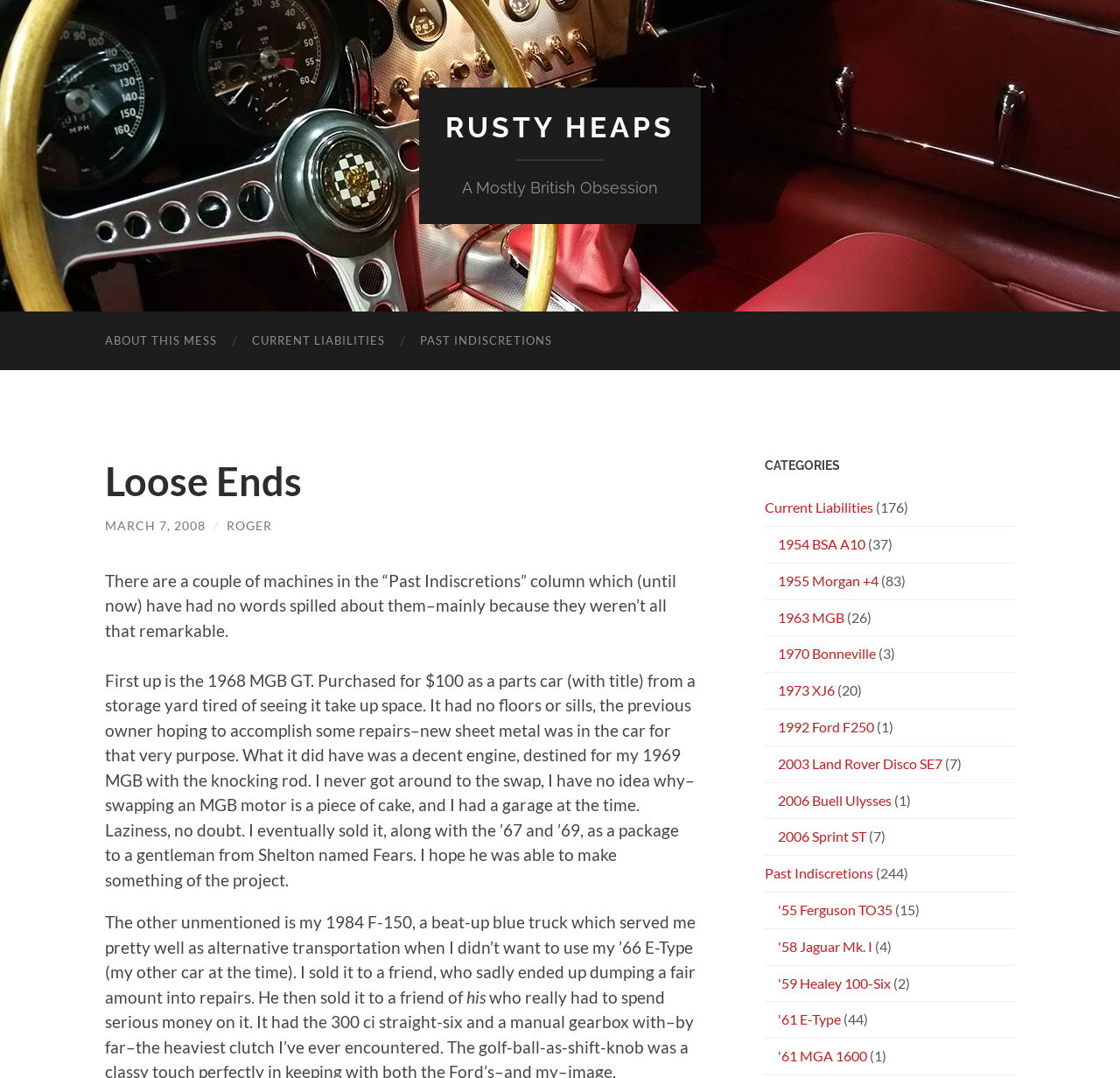By analyzing the image, answer the following question with a detailed response: What is the name of the author of the article?

The name of the author of the article is obtained by looking at the link next to the date 'MARCH 7, 2008', which is 'ROGER'.